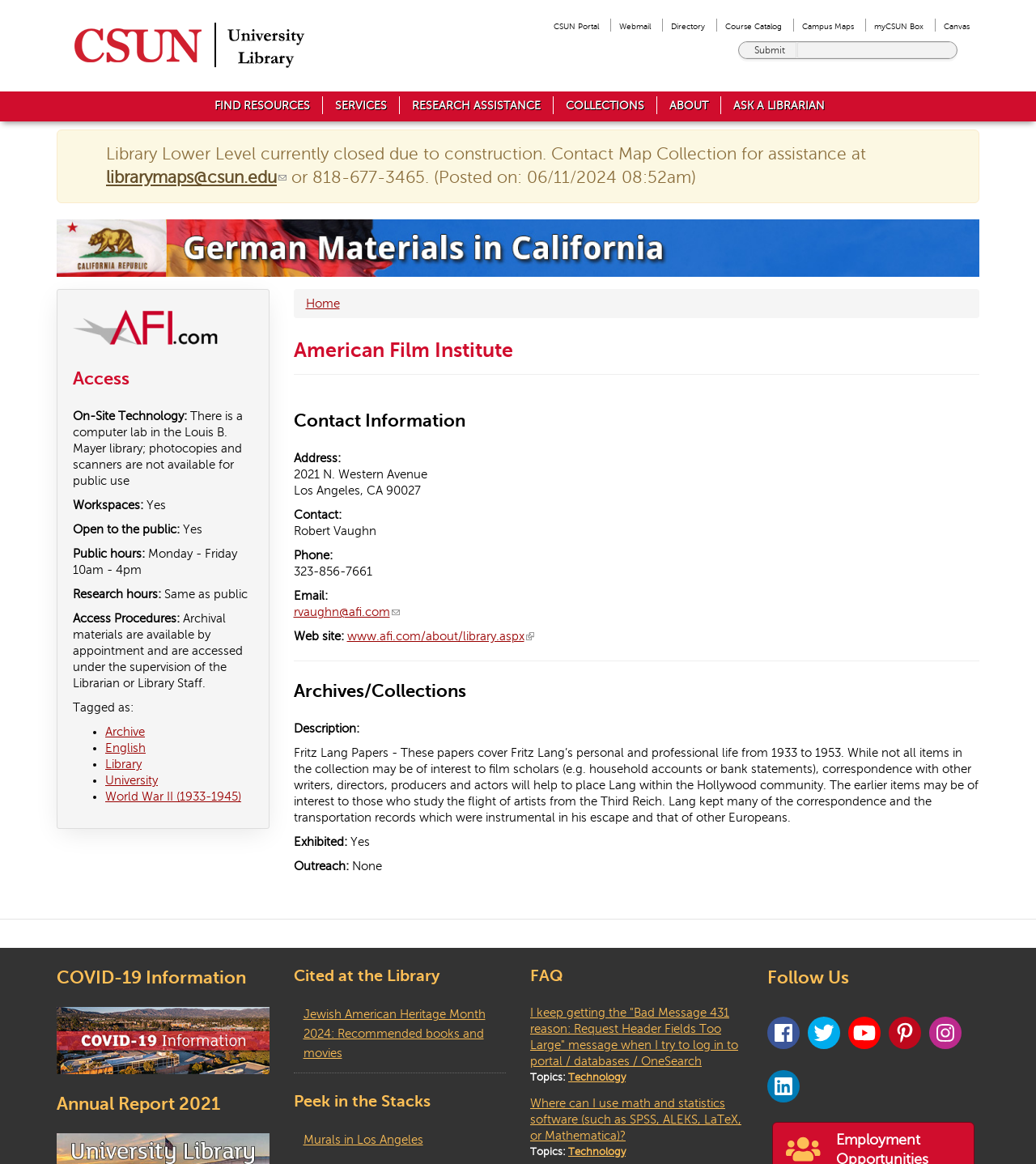Determine the bounding box coordinates of the clickable area required to perform the following instruction: "Visit California State University, Northridge - Home". The coordinates should be represented as four float numbers between 0 and 1: [left, top, right, bottom].

[0.064, 0.014, 0.209, 0.065]